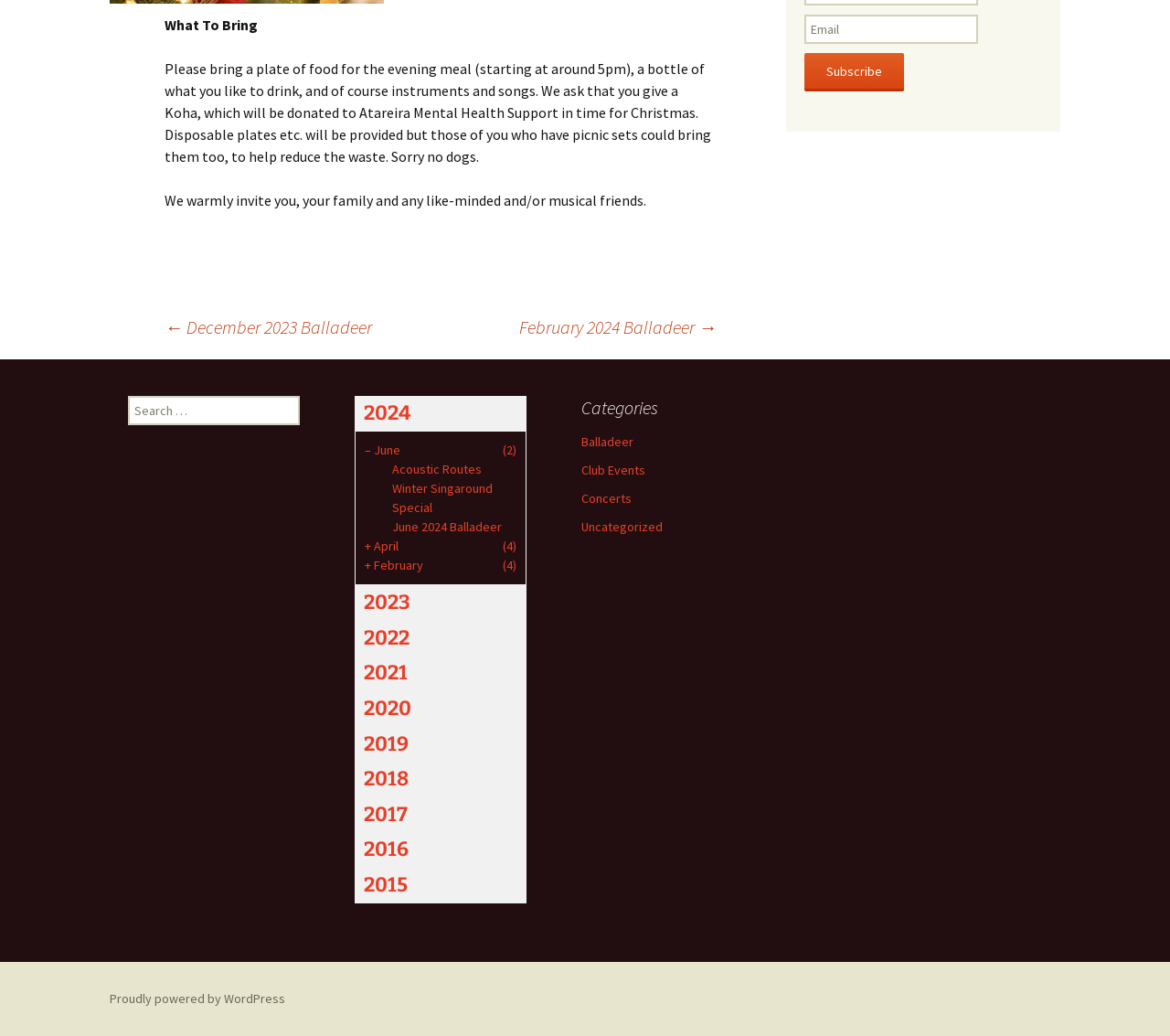From the element description: "← December 2023 Balladeer", extract the bounding box coordinates of the UI element. The coordinates should be expressed as four float numbers between 0 and 1, in the order [left, top, right, bottom].

[0.141, 0.304, 0.318, 0.326]